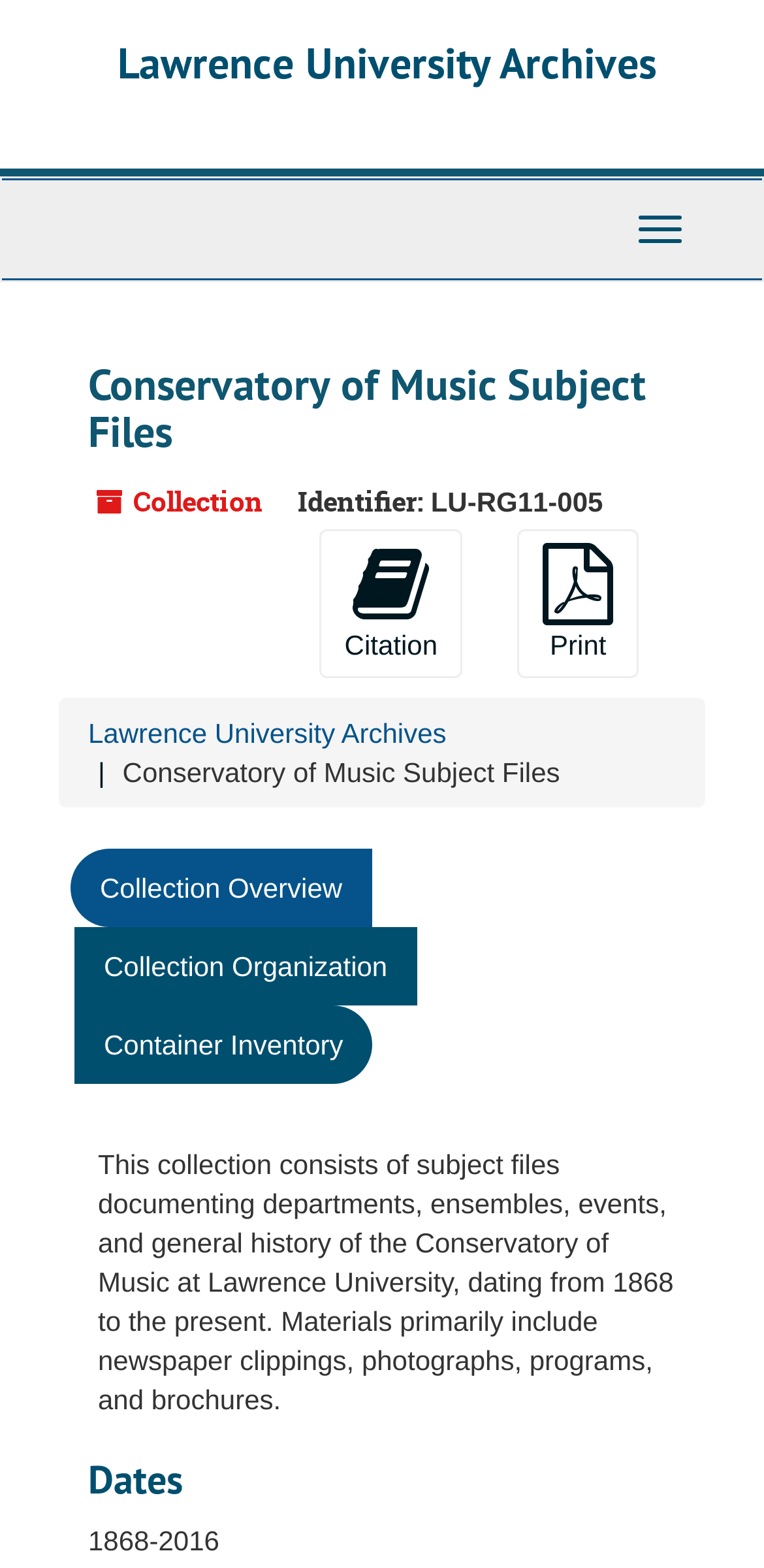Specify the bounding box coordinates of the area to click in order to follow the given instruction: "Click the Toggle navigation button."

[0.808, 0.125, 0.921, 0.168]